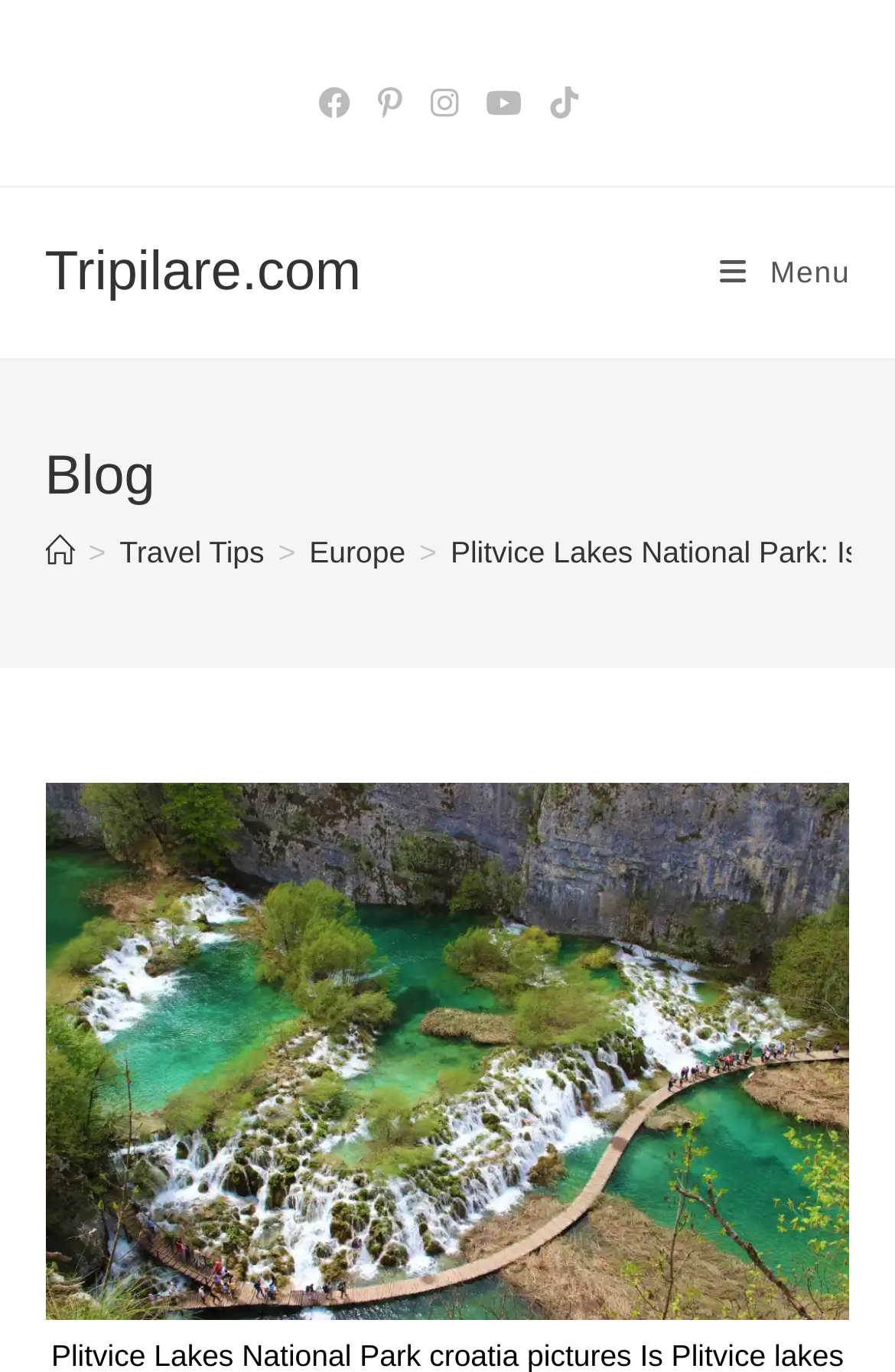Respond to the following query with just one word or a short phrase: 
What is above the breadcrumbs navigation?

Blog